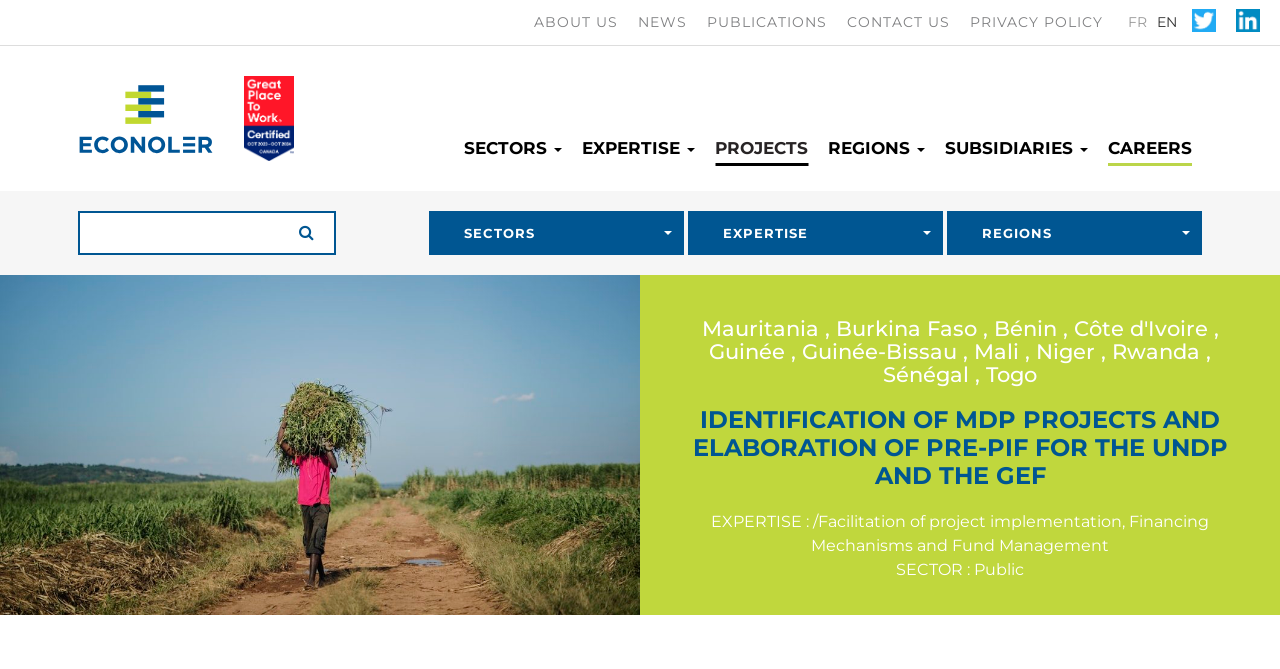Can you show the bounding box coordinates of the region to click on to complete the task described in the instruction: "Go to Linkedin"?

[0.958, 0.0, 0.992, 0.06]